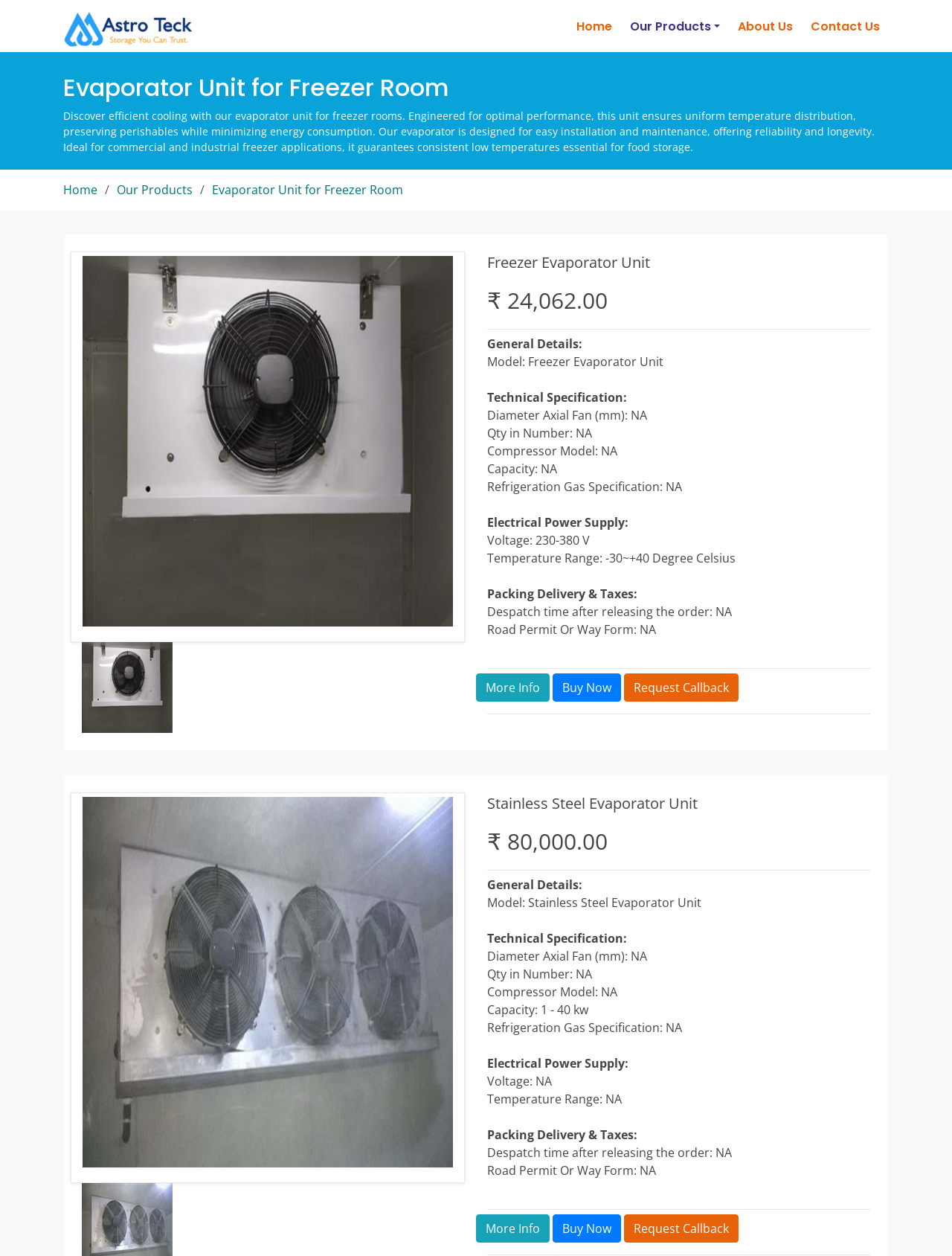Identify the bounding box coordinates for the region of the element that should be clicked to carry out the instruction: "Click on the 'Request Callback' button". The bounding box coordinates should be four float numbers between 0 and 1, i.e., [left, top, right, bottom].

[0.655, 0.536, 0.776, 0.559]